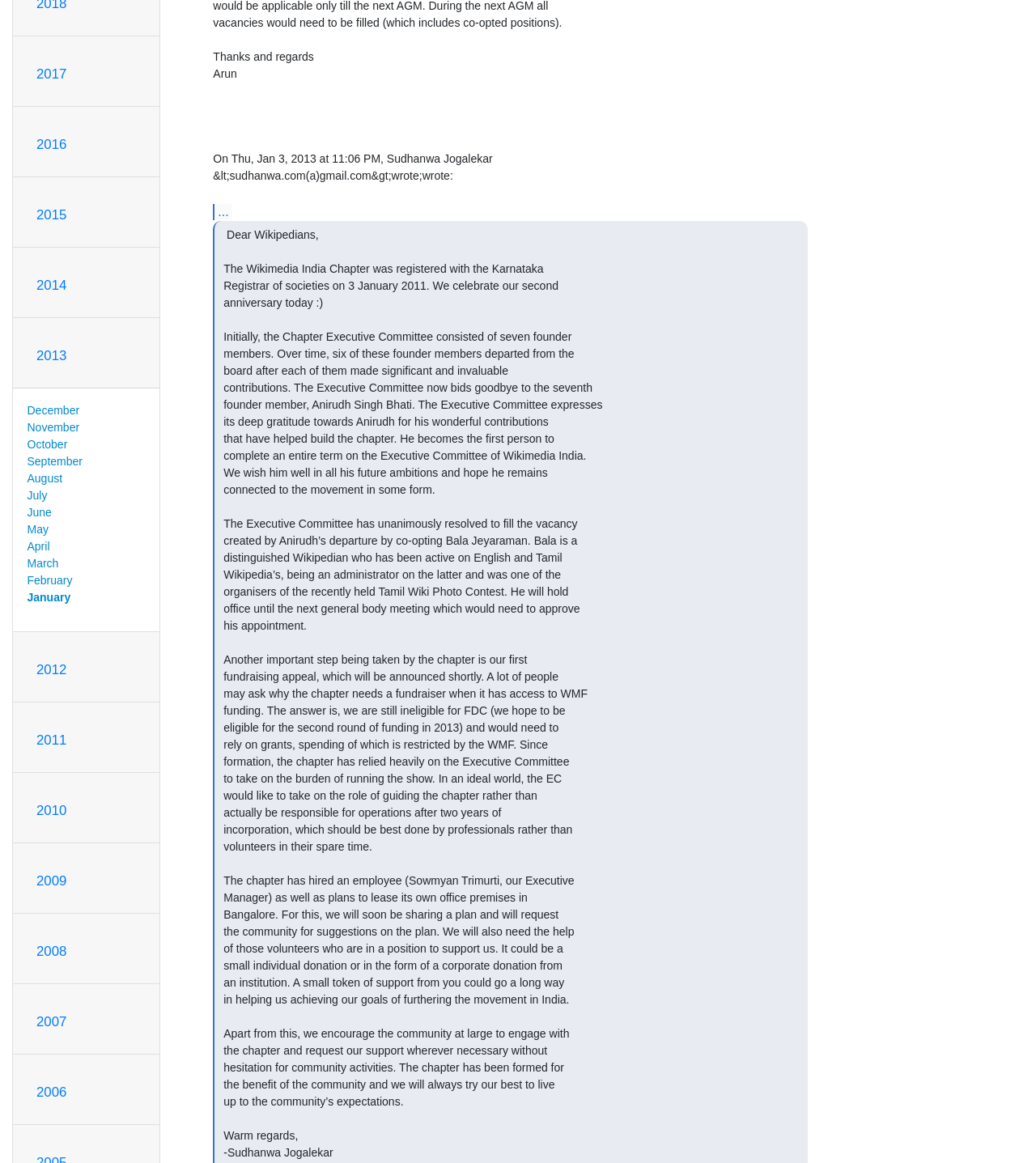Extract the bounding box coordinates of the UI element described by: "January". The coordinates should include four float numbers ranging from 0 to 1, e.g., [left, top, right, bottom].

[0.026, 0.508, 0.068, 0.519]